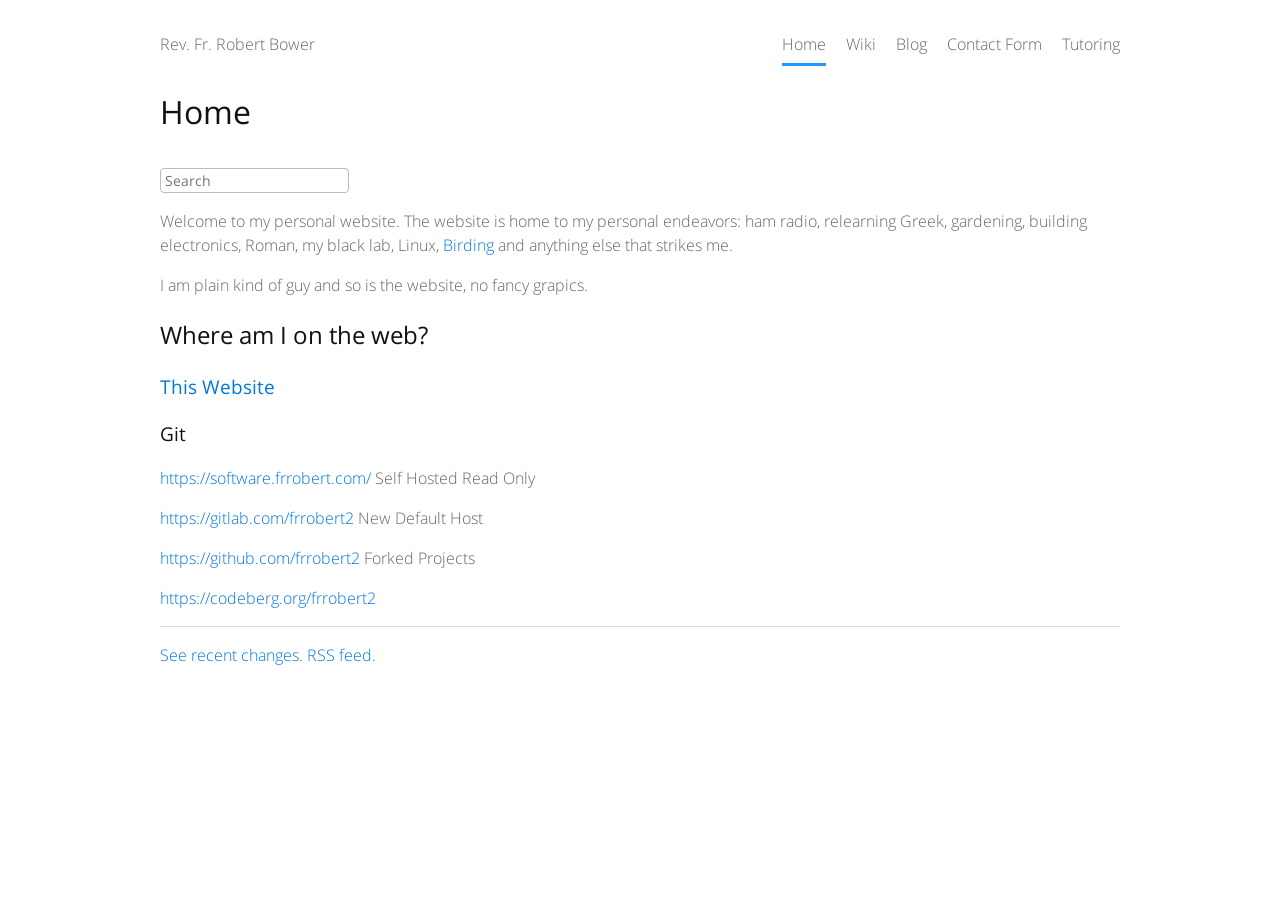What is the main heading of this webpage? Please extract and provide it.

Rev. Fr. Robert Bower